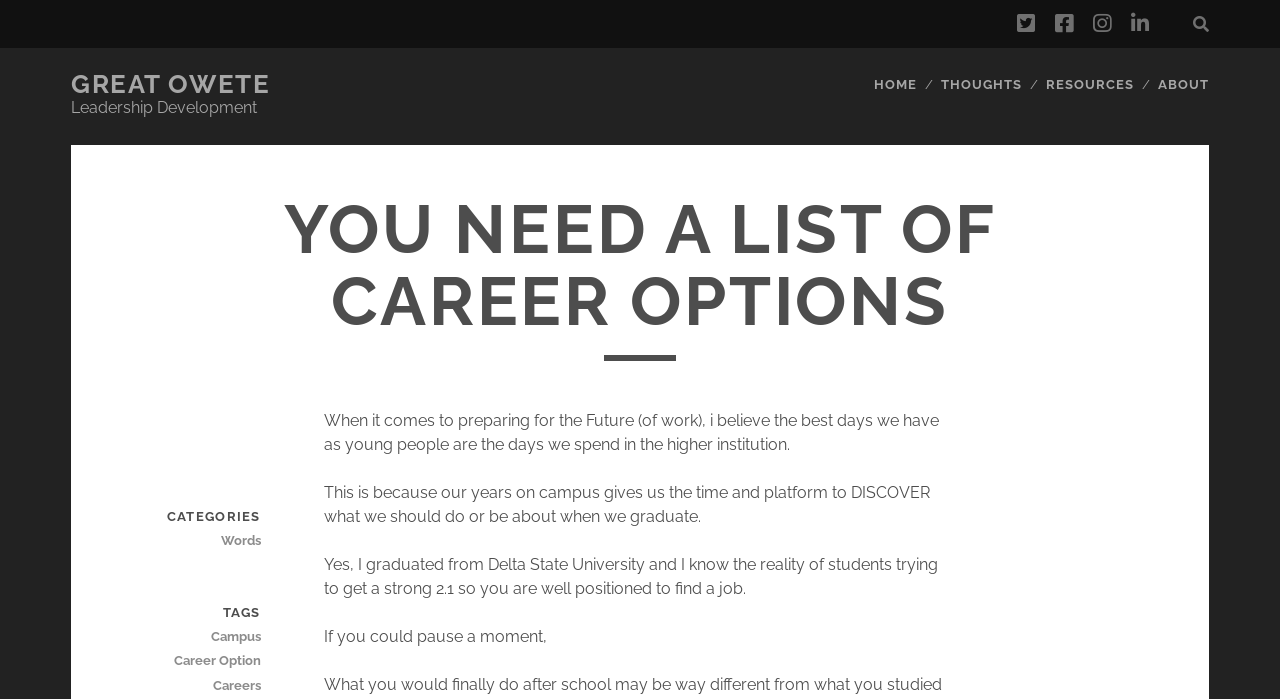What is the theme of the text on the webpage? Please answer the question using a single word or phrase based on the image.

Career development